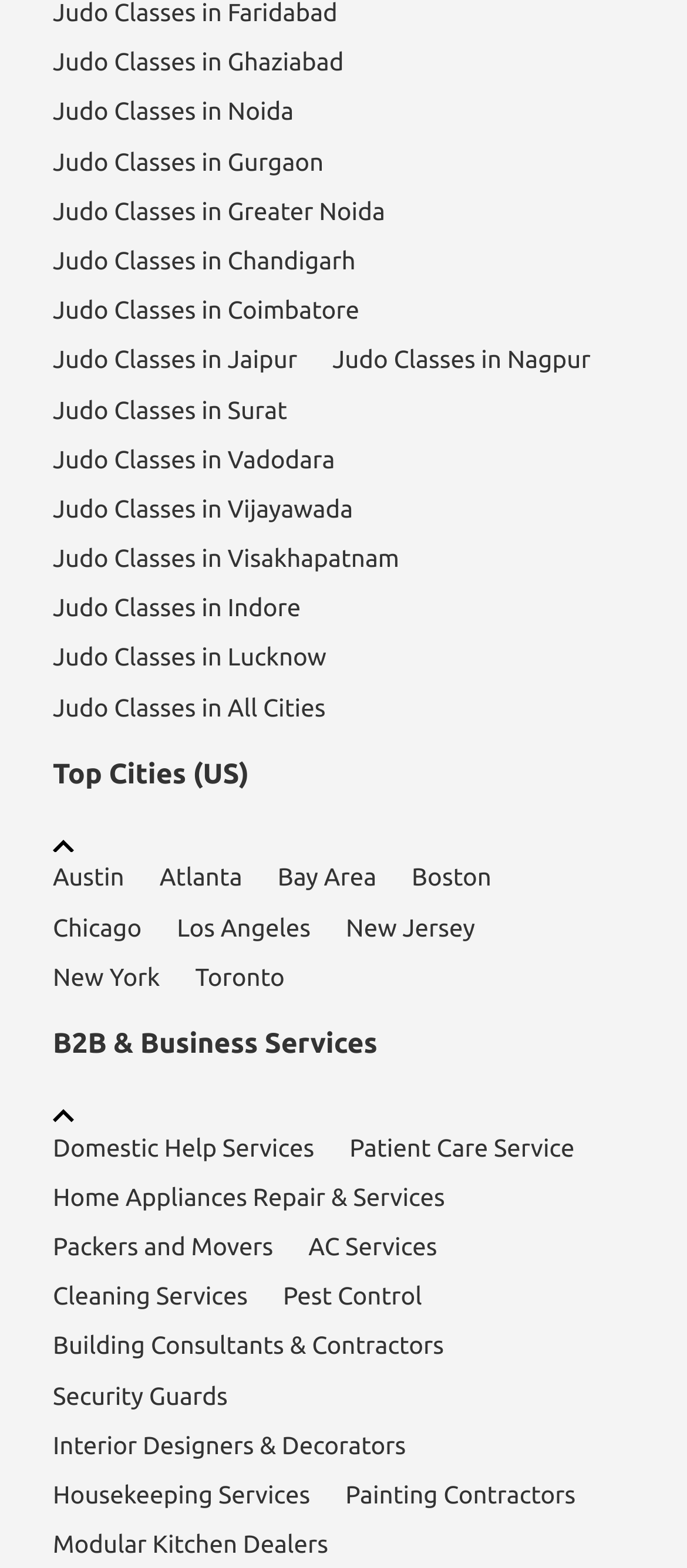Please determine the bounding box coordinates of the area that needs to be clicked to complete this task: 'Click on Patient Care Service'. The coordinates must be four float numbers between 0 and 1, formatted as [left, top, right, bottom].

[0.509, 0.716, 0.836, 0.747]